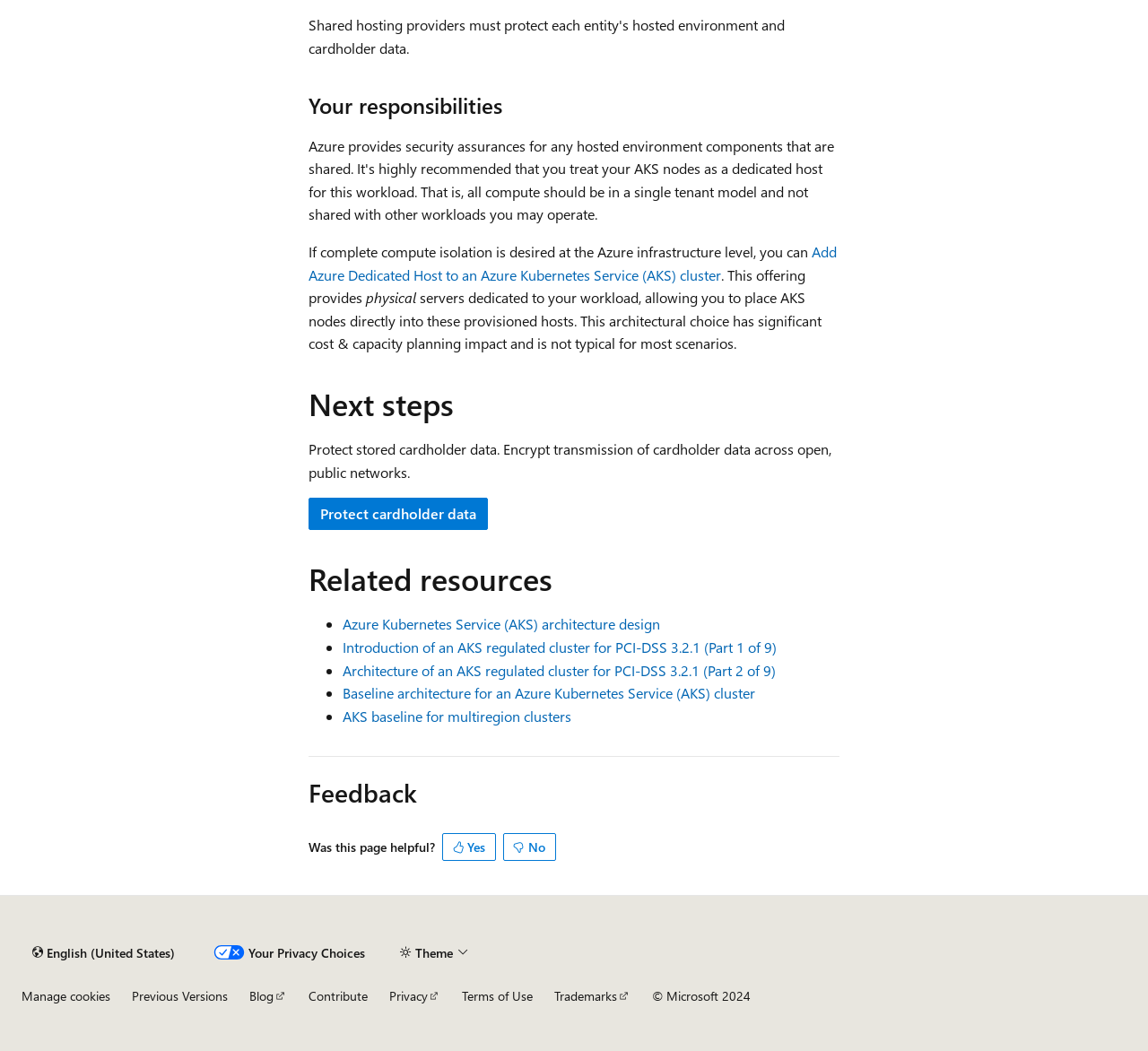How many related resources are listed?
Please provide a single word or phrase answer based on the image.

5